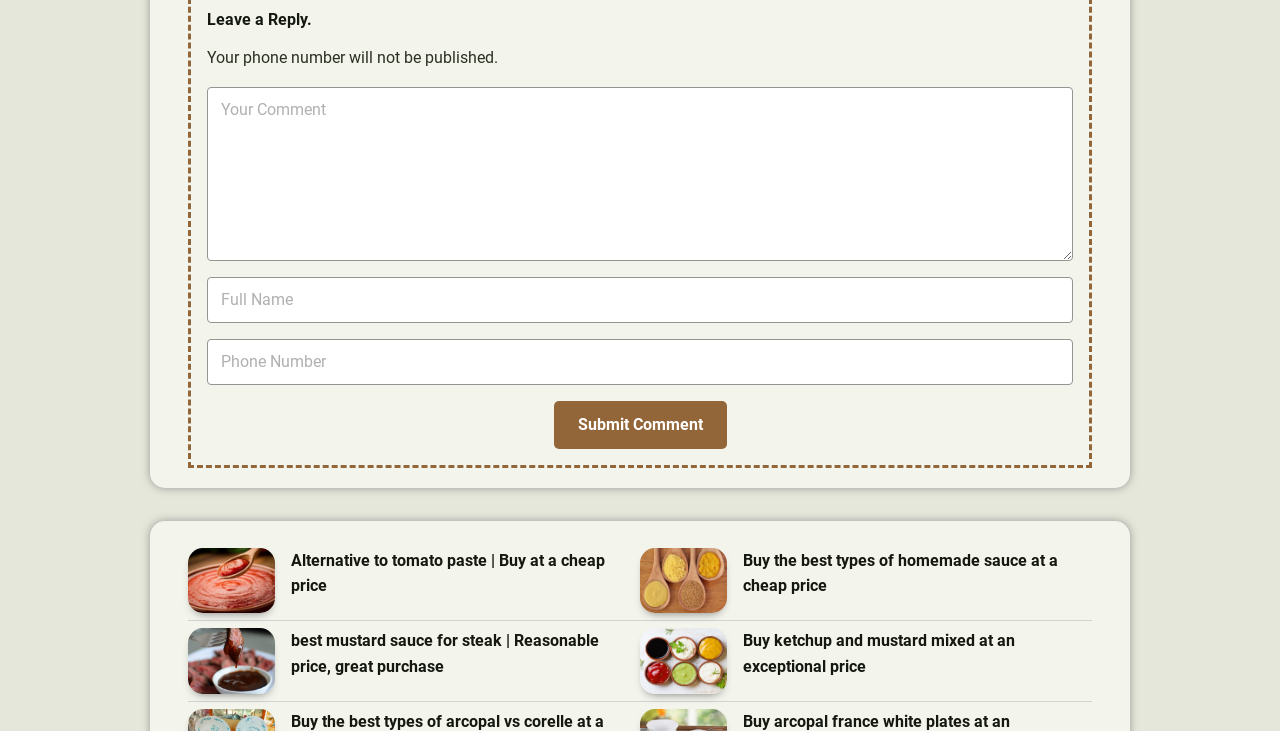Determine the bounding box coordinates for the area you should click to complete the following instruction: "Leave a comment".

[0.162, 0.119, 0.838, 0.358]